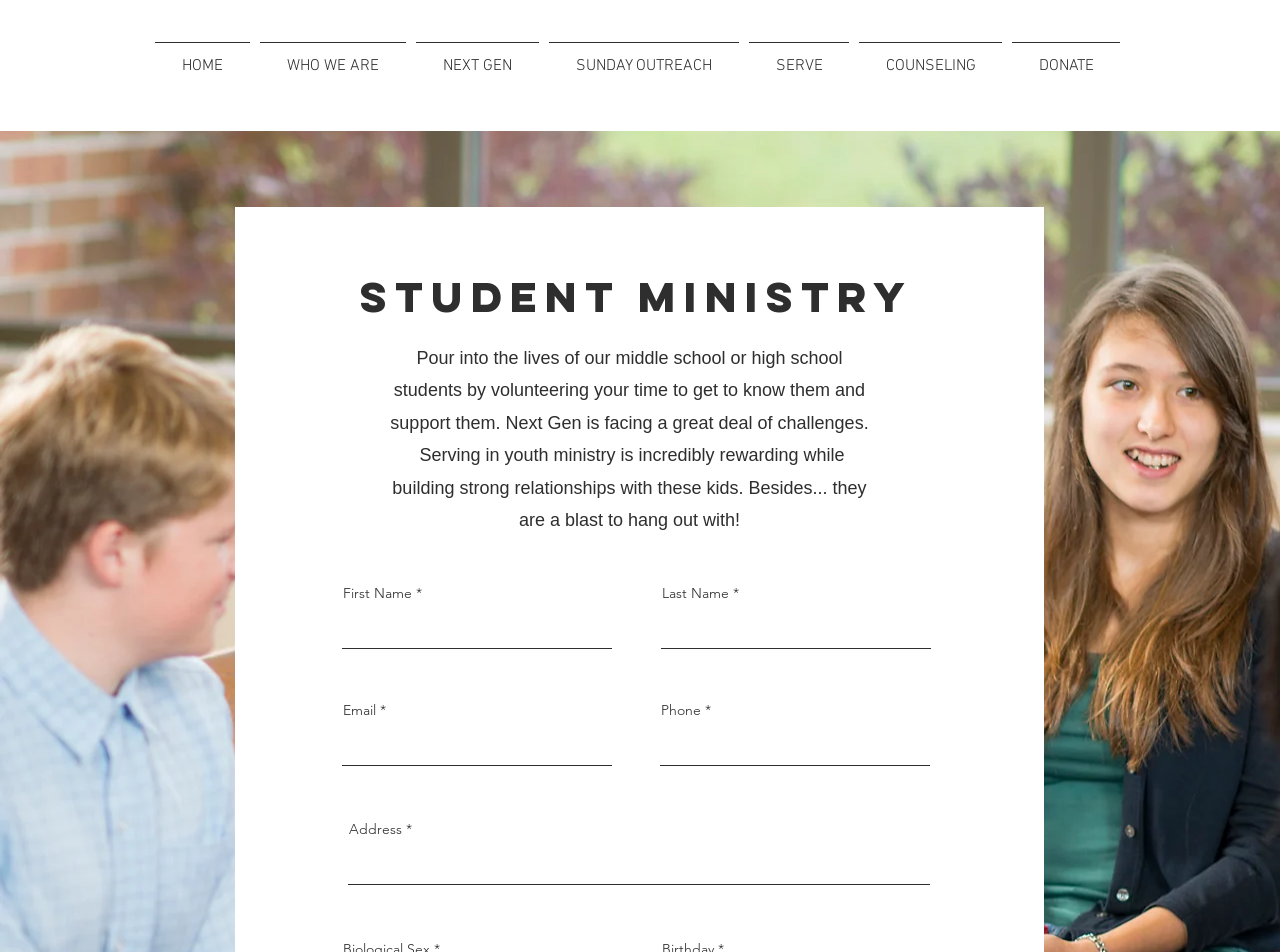What is the main purpose of the Student Ministry?
Look at the image and provide a detailed response to the question.

Based on the webpage content, it appears that the Student Ministry is focused on supporting middle school or high school students, as indicated by the text 'Pour into the lives of our middle school or high school students by volunteering your time to get to know them and support them.'